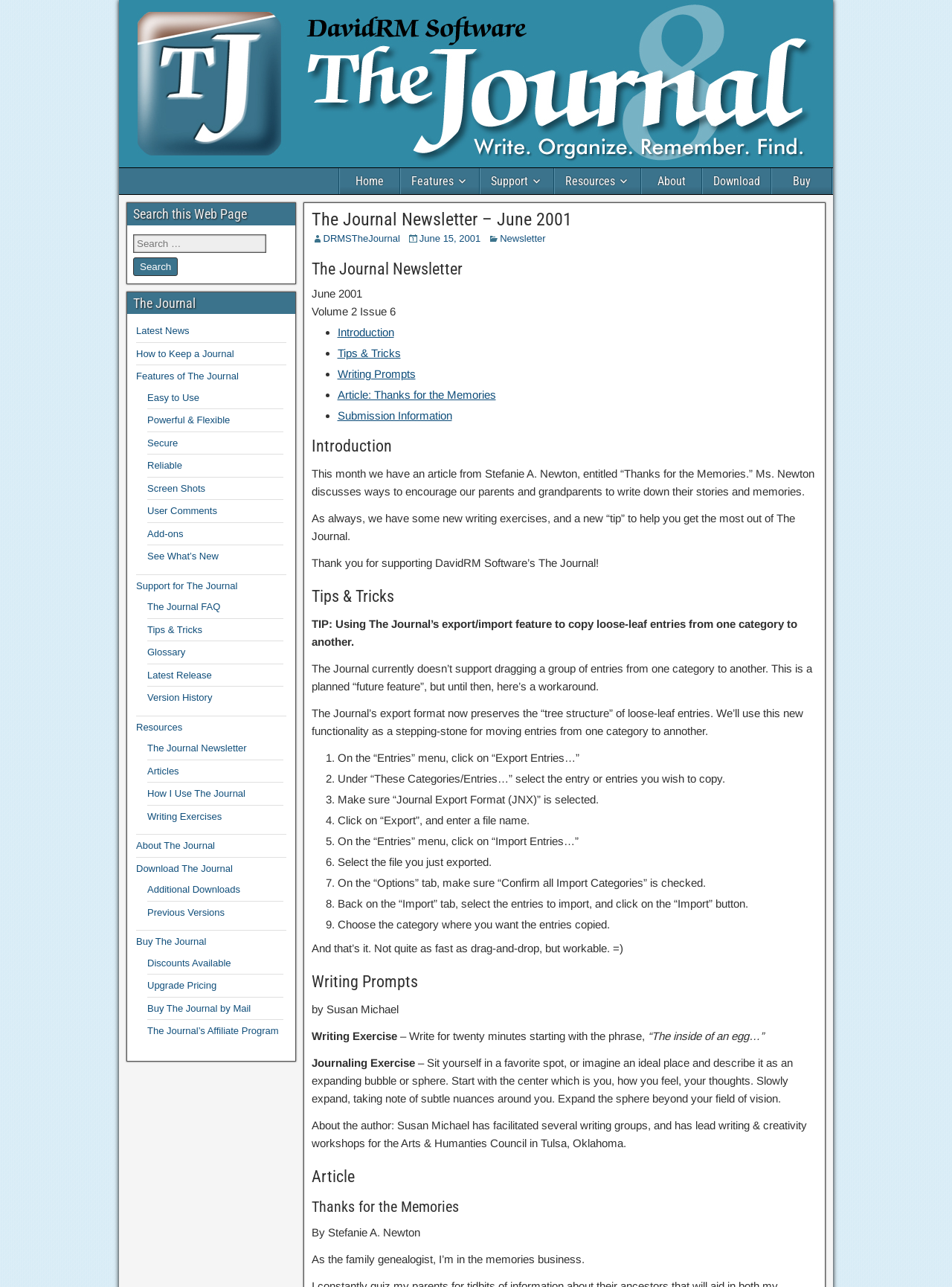What is the purpose of the 'Search this Web Page' section?
Using the information from the image, answer the question thoroughly.

The 'Search this Web Page' section has a search box and a 'Search' button, which suggests that it allows users to search for specific content within the webpage.